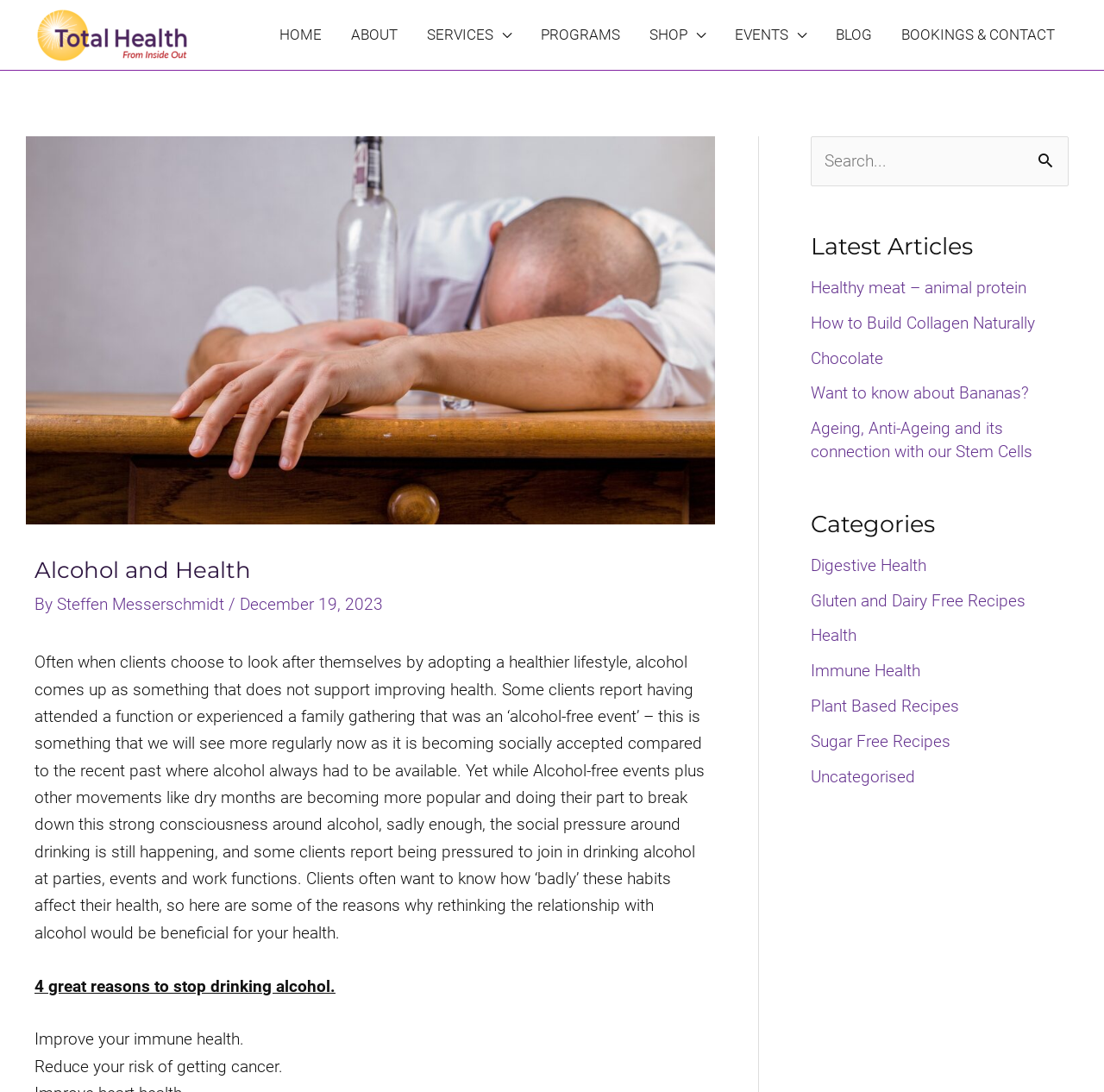Identify the bounding box for the UI element that is described as follows: "Sugar Free Recipes".

[0.734, 0.67, 0.861, 0.688]